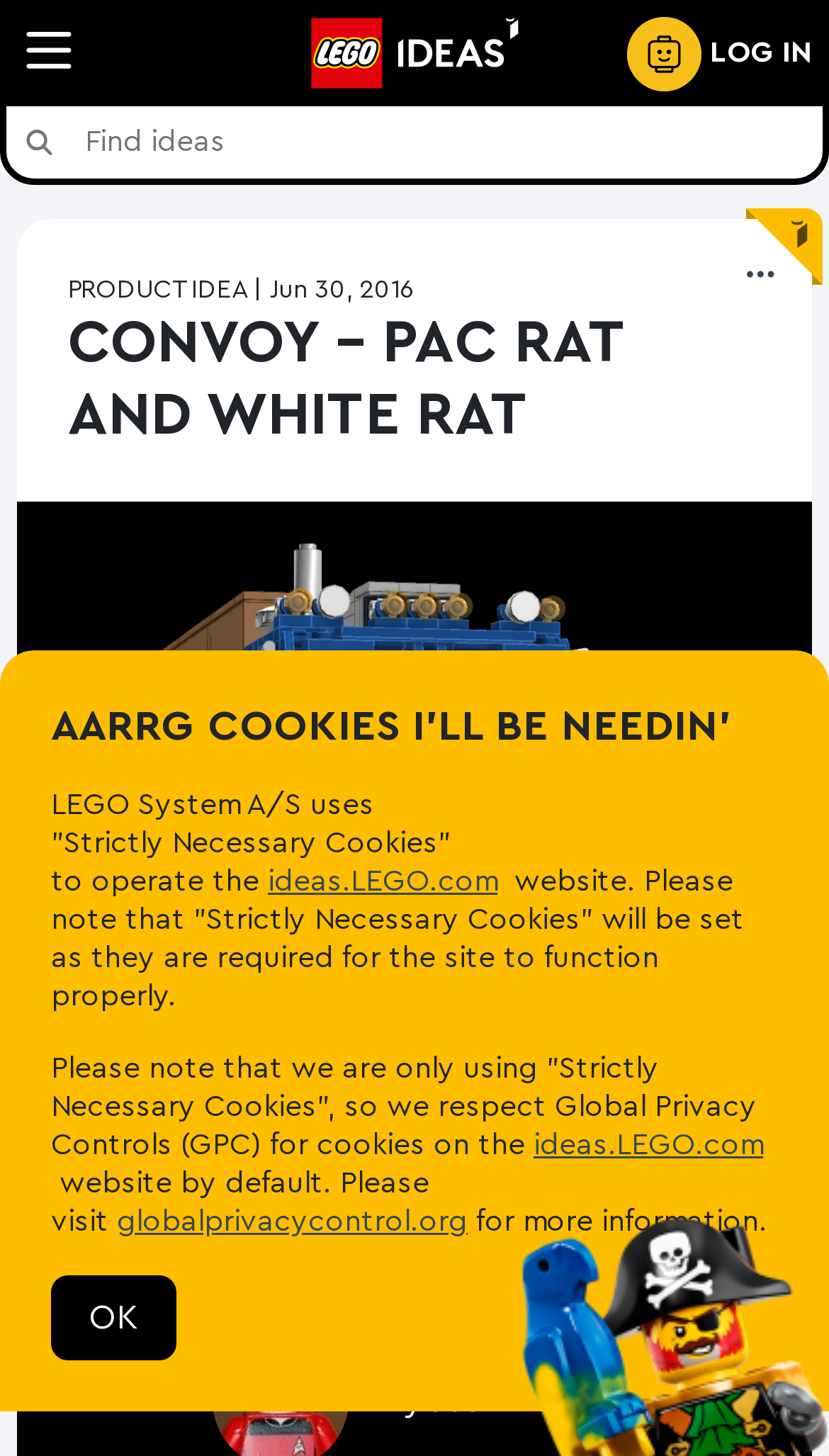Specify the bounding box coordinates of the region I need to click to perform the following instruction: "Email us at info@murchisonfallssafaris.com". The coordinates must be four float numbers in the range of 0 to 1, i.e., [left, top, right, bottom].

None